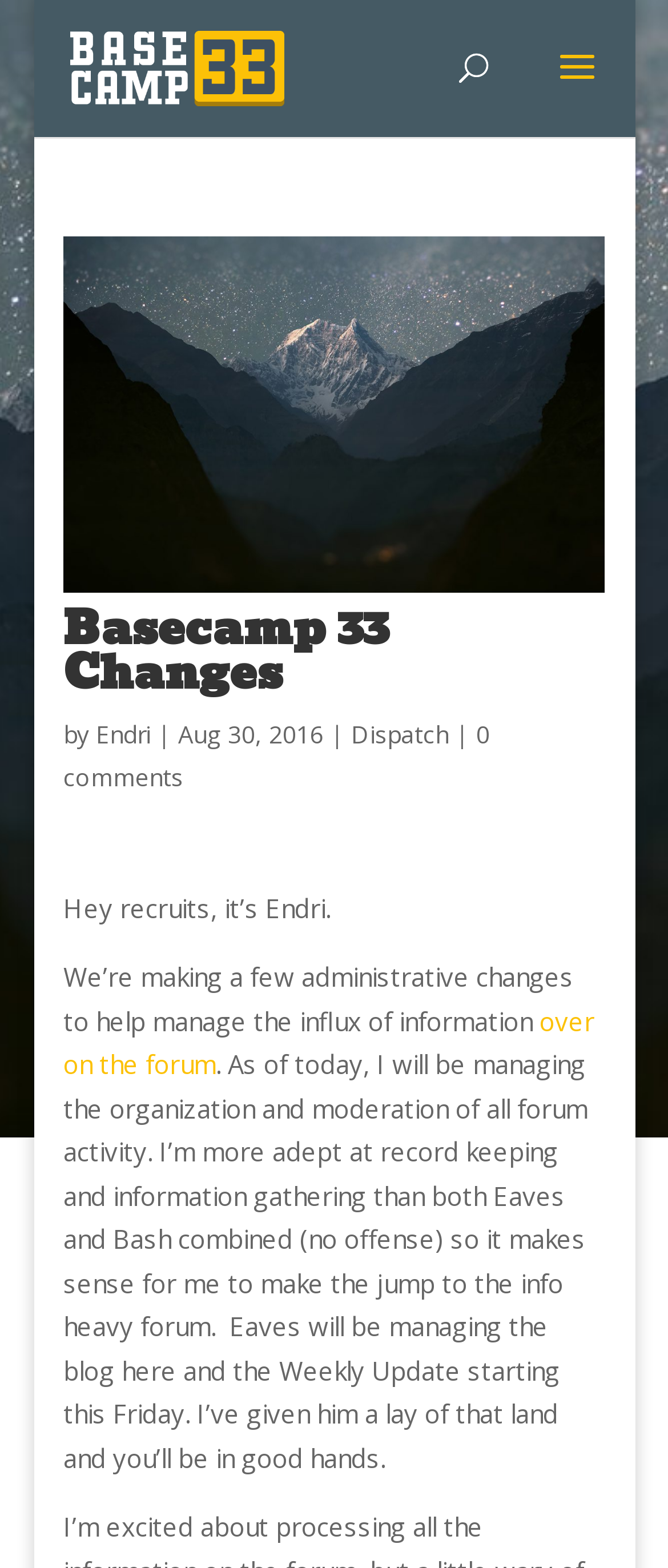Please respond to the question with a concise word or phrase:
What is the purpose of the administrative changes?

to manage the influx of information